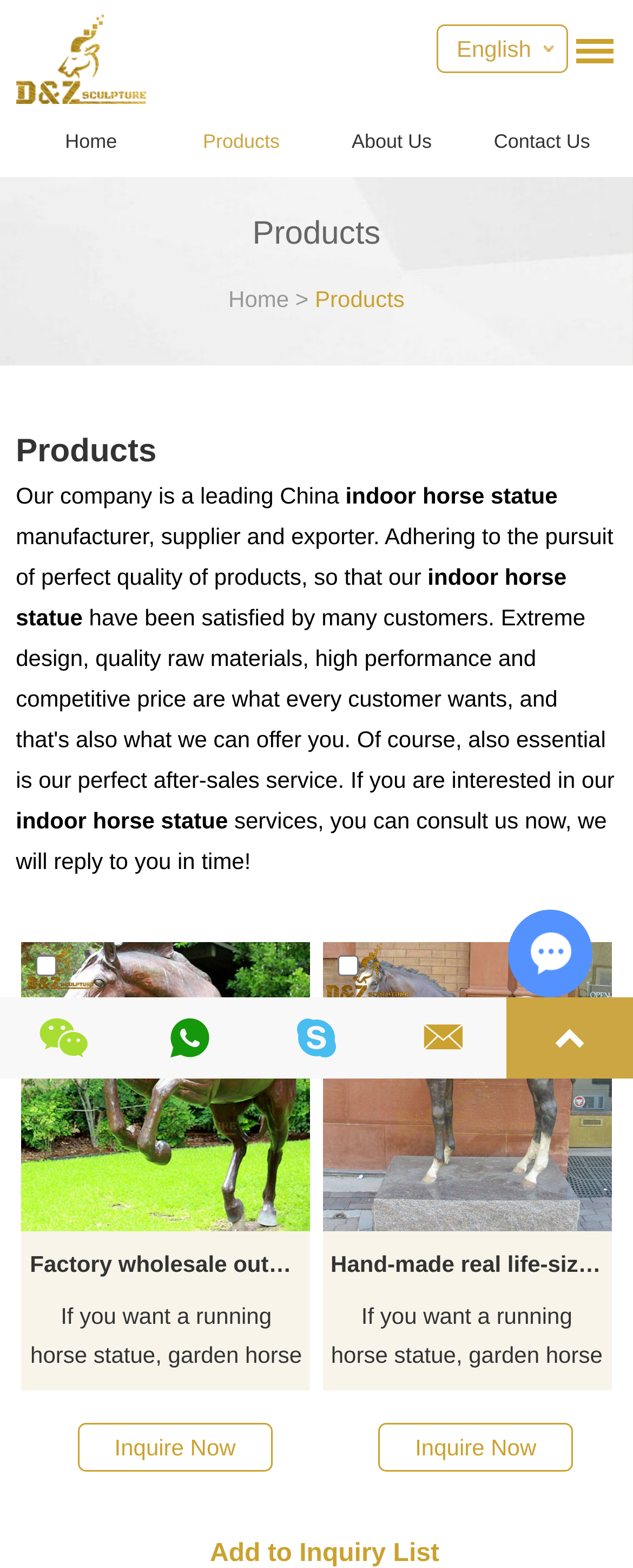Please provide a one-word or short phrase answer to the question:
What is the company's business model?

Manufacturer, supplier, and exporter